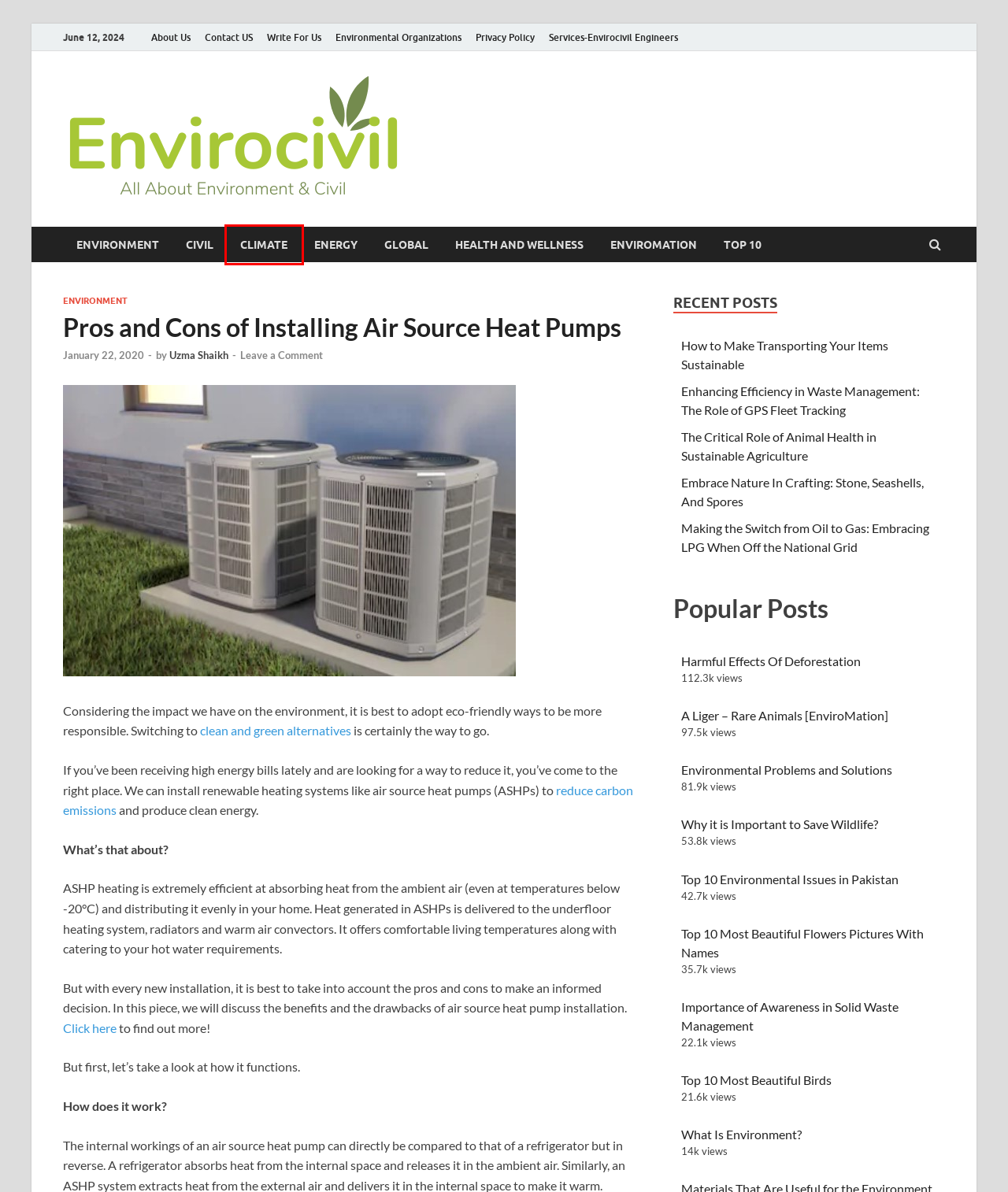View the screenshot of the webpage containing a red bounding box around a UI element. Select the most fitting webpage description for the new page shown after the element in the red bounding box is clicked. Here are the candidates:
A. Contact US
B. Global Archives - Envirocivil.com
C. Making the Switch from Oil to Gas: Embracing LPG When Off the National Grid
D. Top 10 Beautiful Flowers
E. EnviroMation Archives - Envirocivil.com
F. Climate Archives - Envirocivil.com
G. Why it is Important to Save Wildlife?
H. Civil Archives - Envirocivil.com

F